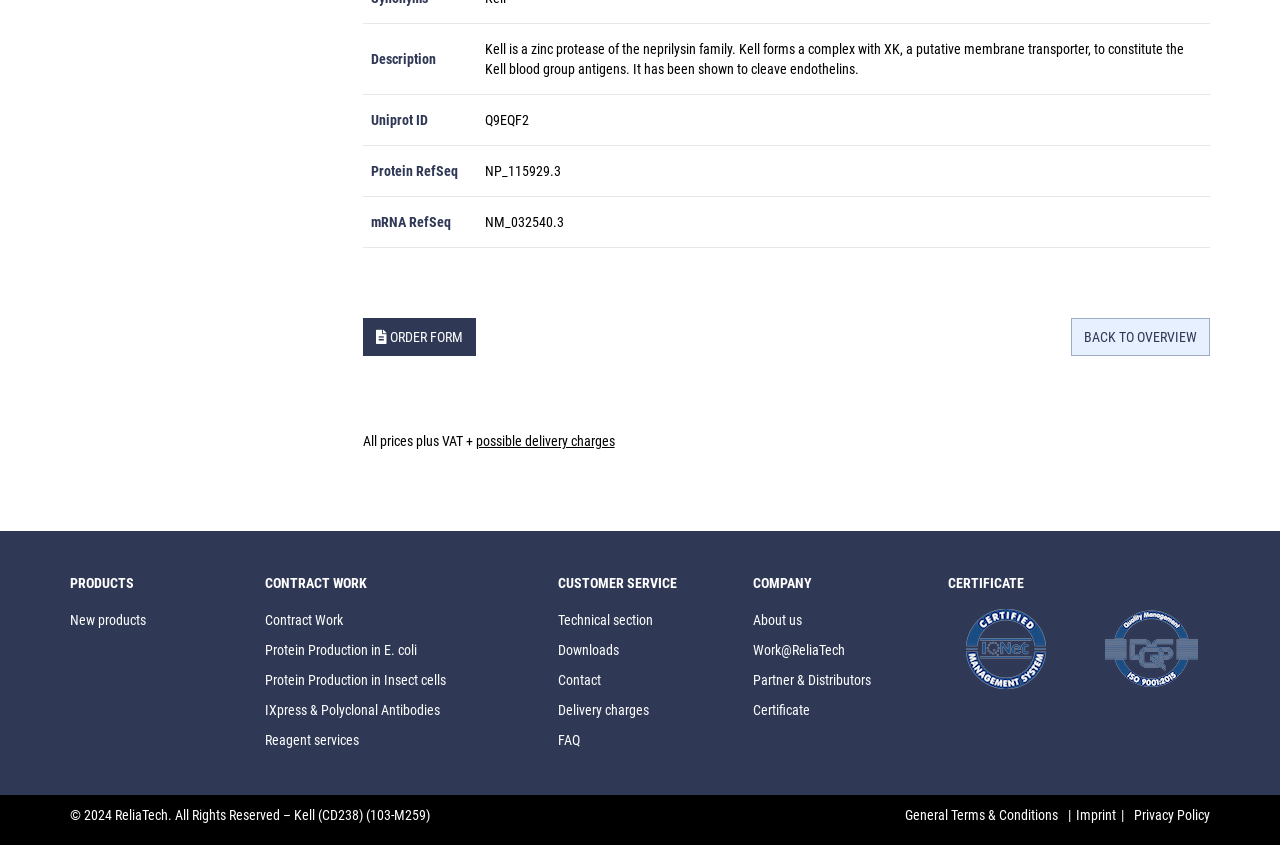Identify the bounding box for the element characterized by the following description: "Contract Work".

[0.207, 0.724, 0.268, 0.743]